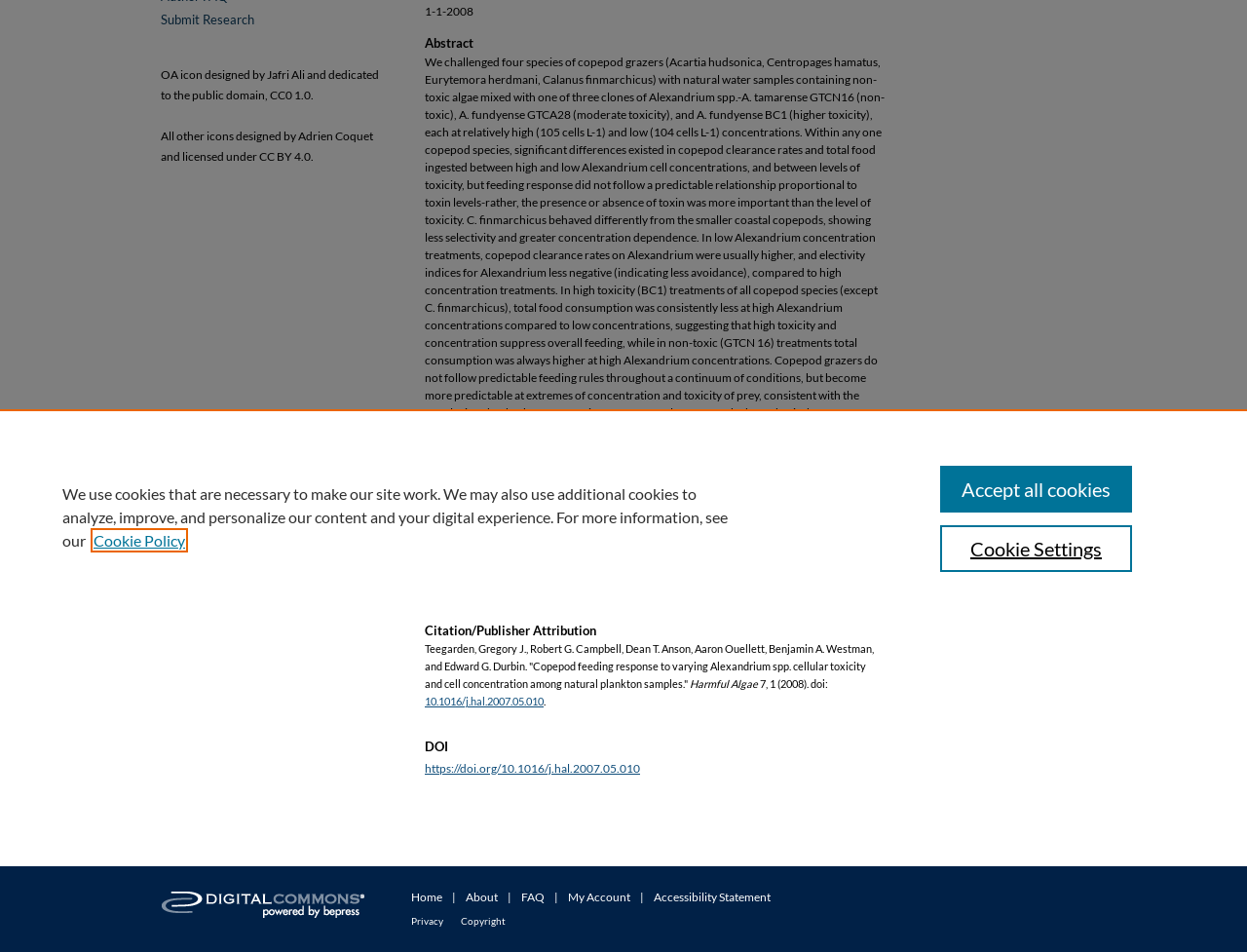Locate the bounding box coordinates for the element described below: "Elsevier - Digital Commons". The coordinates must be four float values between 0 and 1, formatted as [left, top, right, bottom].

[0.117, 0.91, 0.305, 1.0]